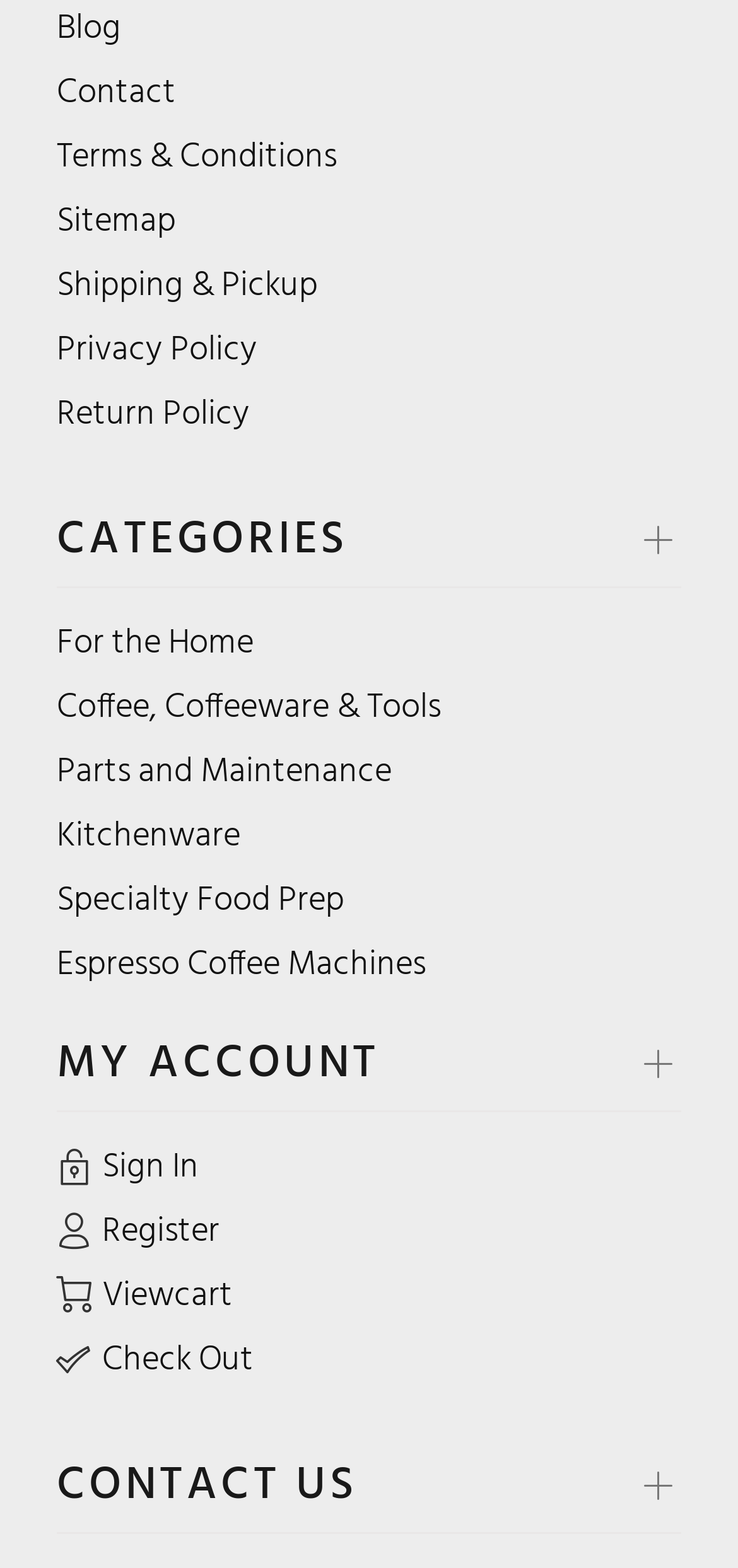Please find the bounding box coordinates of the section that needs to be clicked to achieve this instruction: "Contact us".

[0.077, 0.933, 0.923, 0.978]